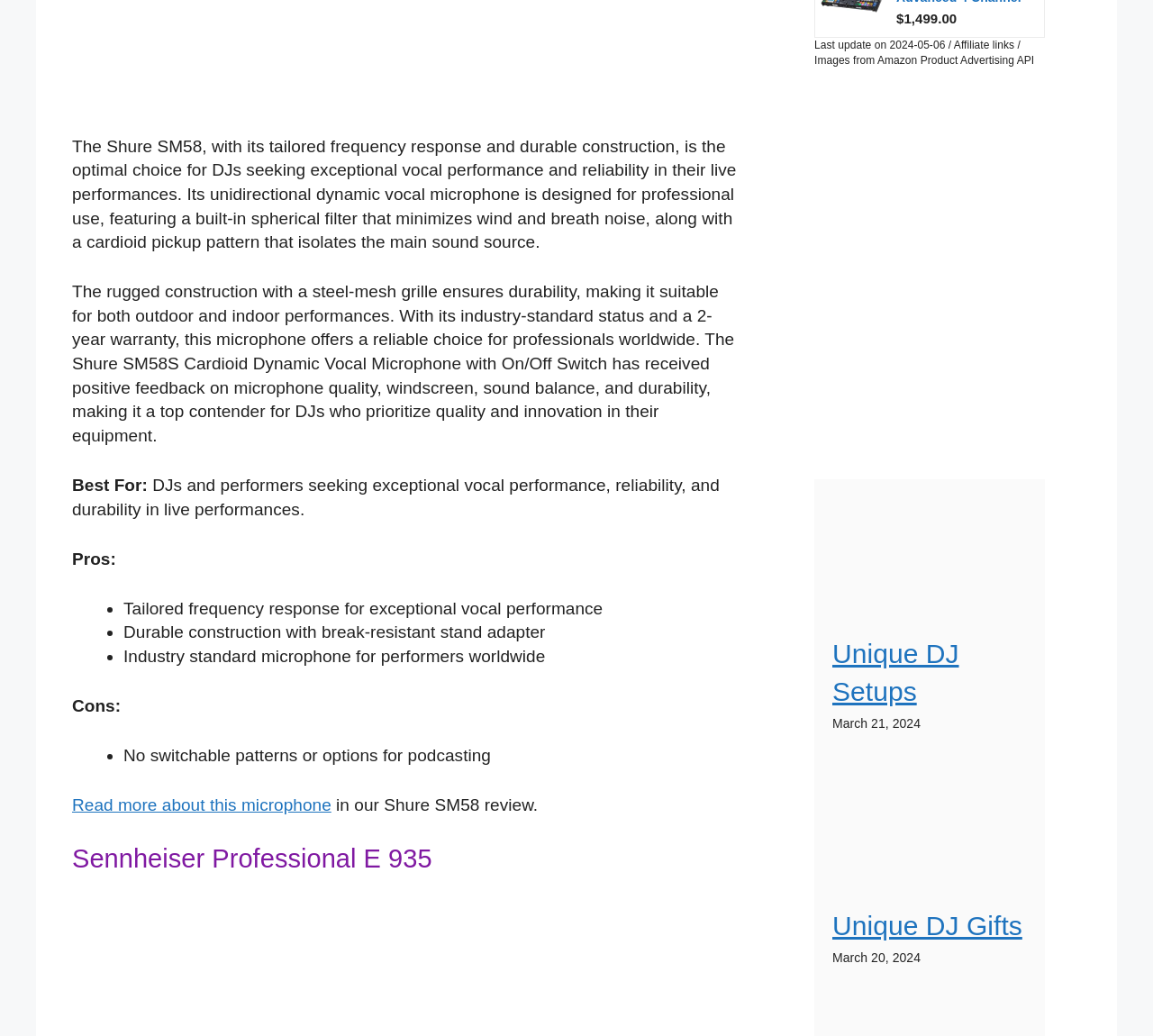Answer the question using only a single word or phrase: 
What is the date of the article about Unique DJ Setups?

March 21, 2024